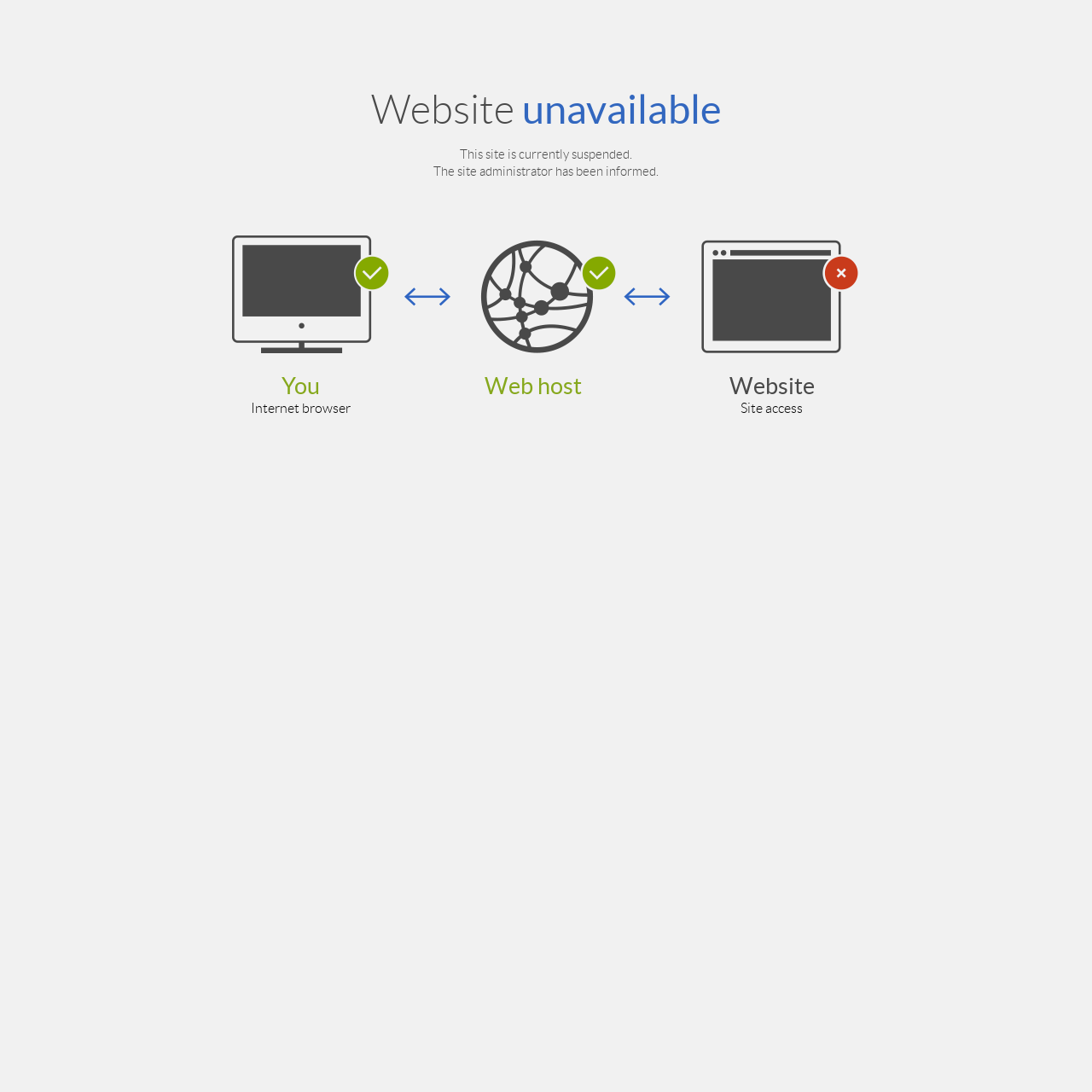Write an elaborate caption that captures the essence of the webpage.

The webpage displays a message indicating that the site is currently suspended. At the top, there is a static text stating "This site is currently suspended." followed by another static text "The site administrator has been informed." 

Below these texts, there is a large image taking up most of the width of the page. 

Underneath the image, there is a table with four columns. The first column contains a heading "You" and the text "Internet browser". The second column is empty. The third column contains a heading "Web host". The fourth column contains a heading "Website" and the text "Site access".